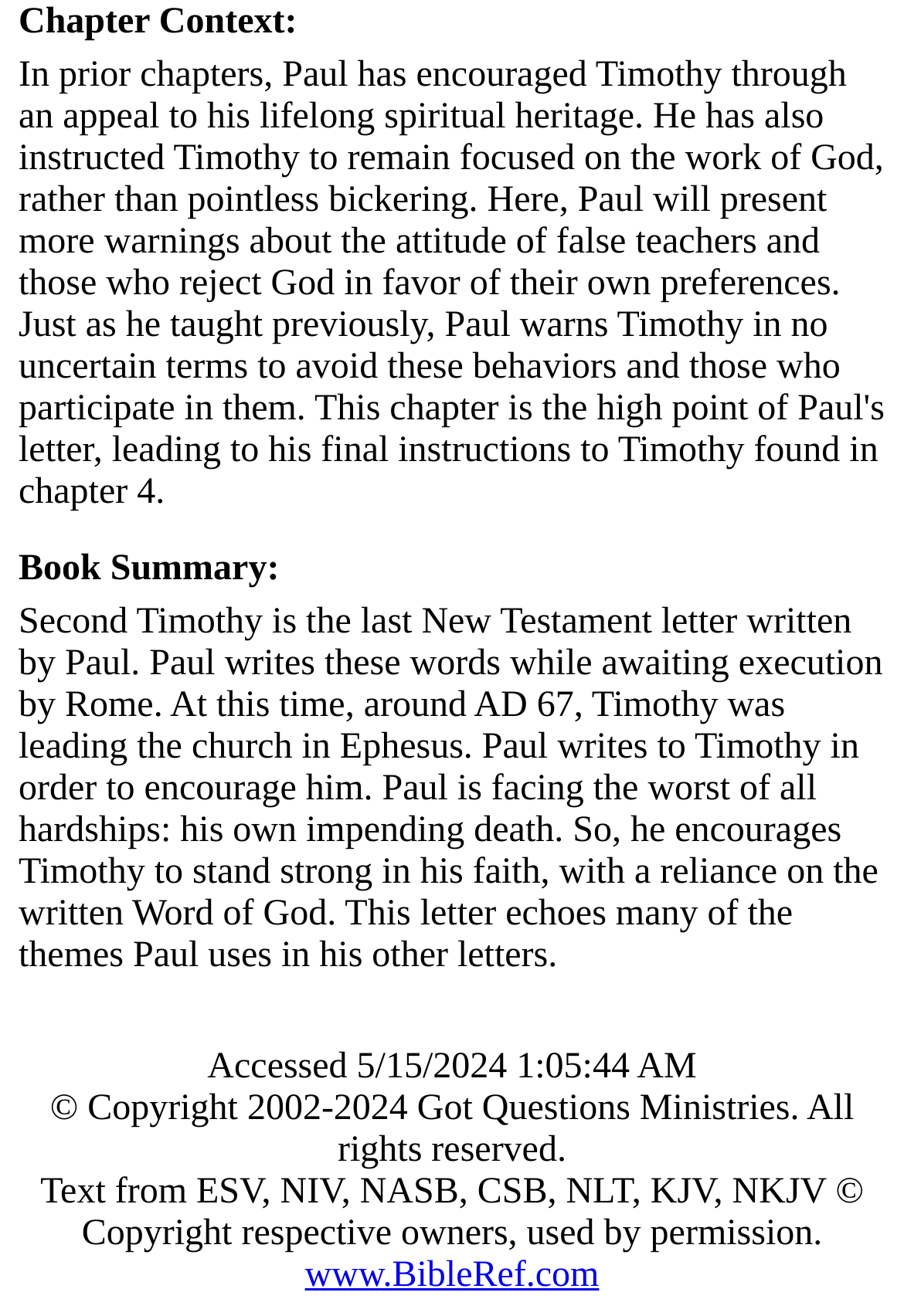What is the current copyright year?
Give a detailed and exhaustive answer to the question.

The webpage shows the copyright information '© Copyright 2002-2024 Got Questions Ministries. All rights reserved.', which indicates that the current copyright year is 2024.